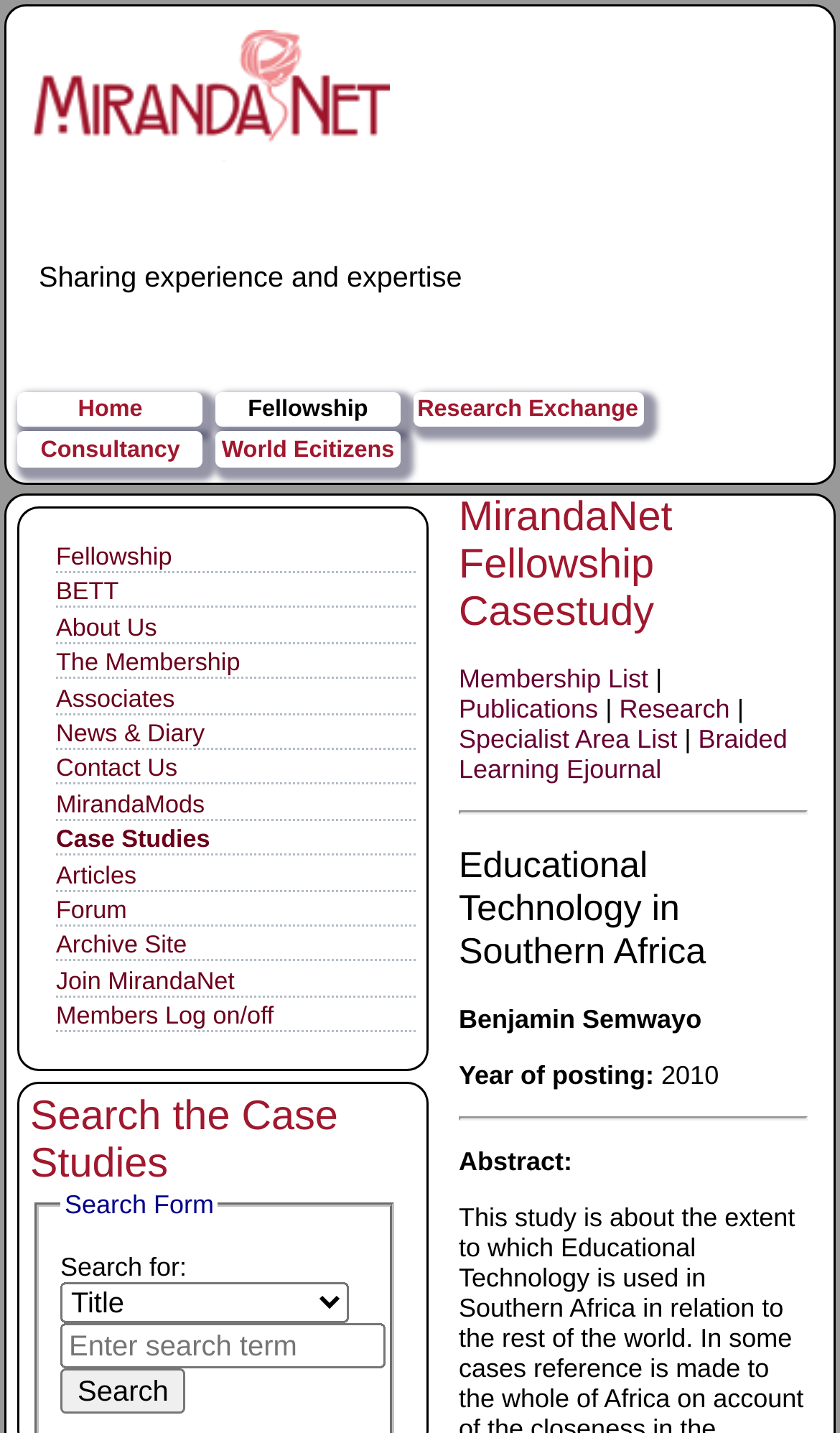Who is the author of the case study?
From the details in the image, provide a complete and detailed answer to the question.

I searched for the author's name and found it below the title of the case study, which is 'Benjamin Semwayo'.